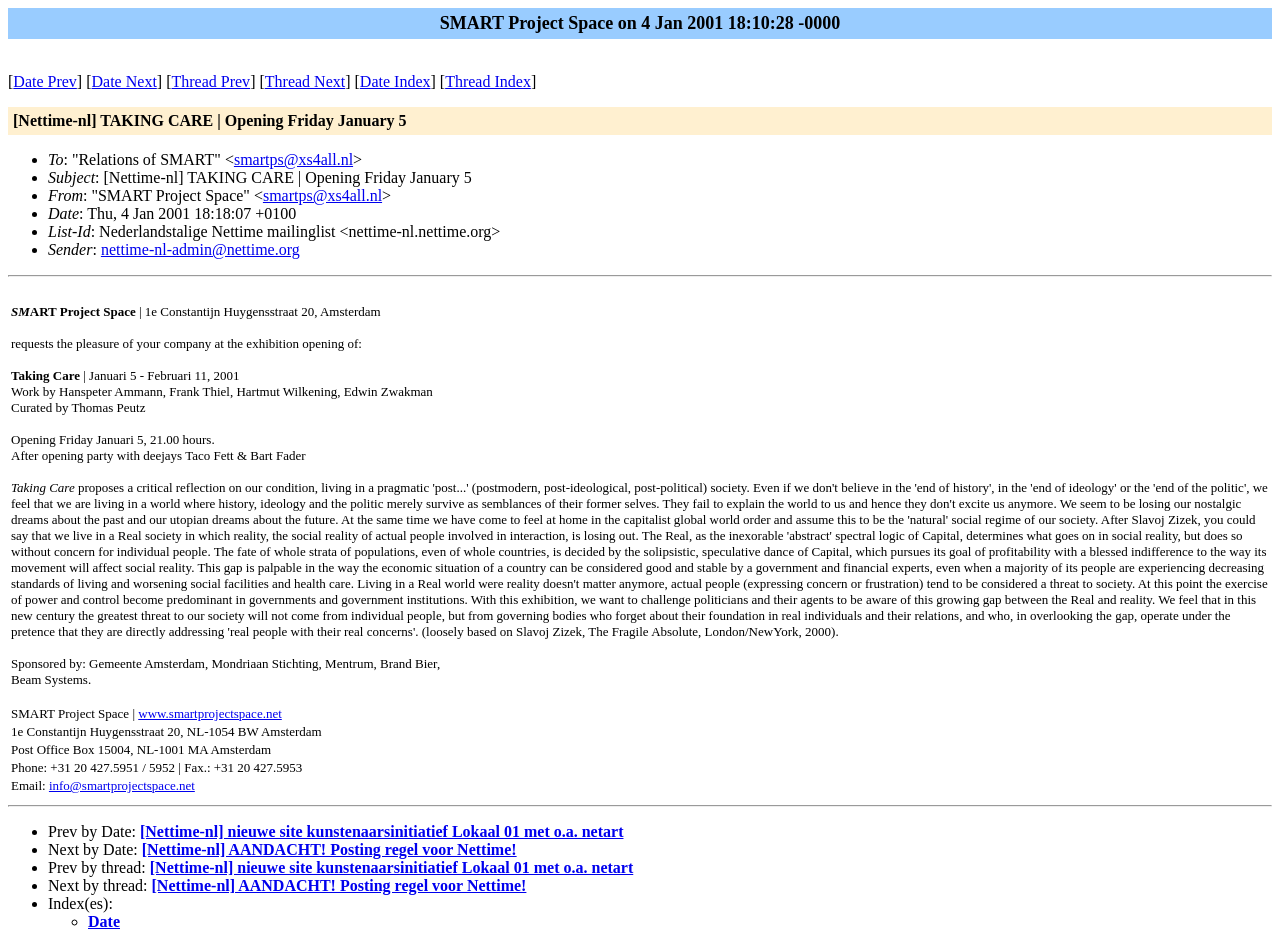Please identify the bounding box coordinates of the element I should click to complete this instruction: 'Click on 'info@smartprojectspace.net''. The coordinates should be given as four float numbers between 0 and 1, like this: [left, top, right, bottom].

[0.038, 0.835, 0.152, 0.851]